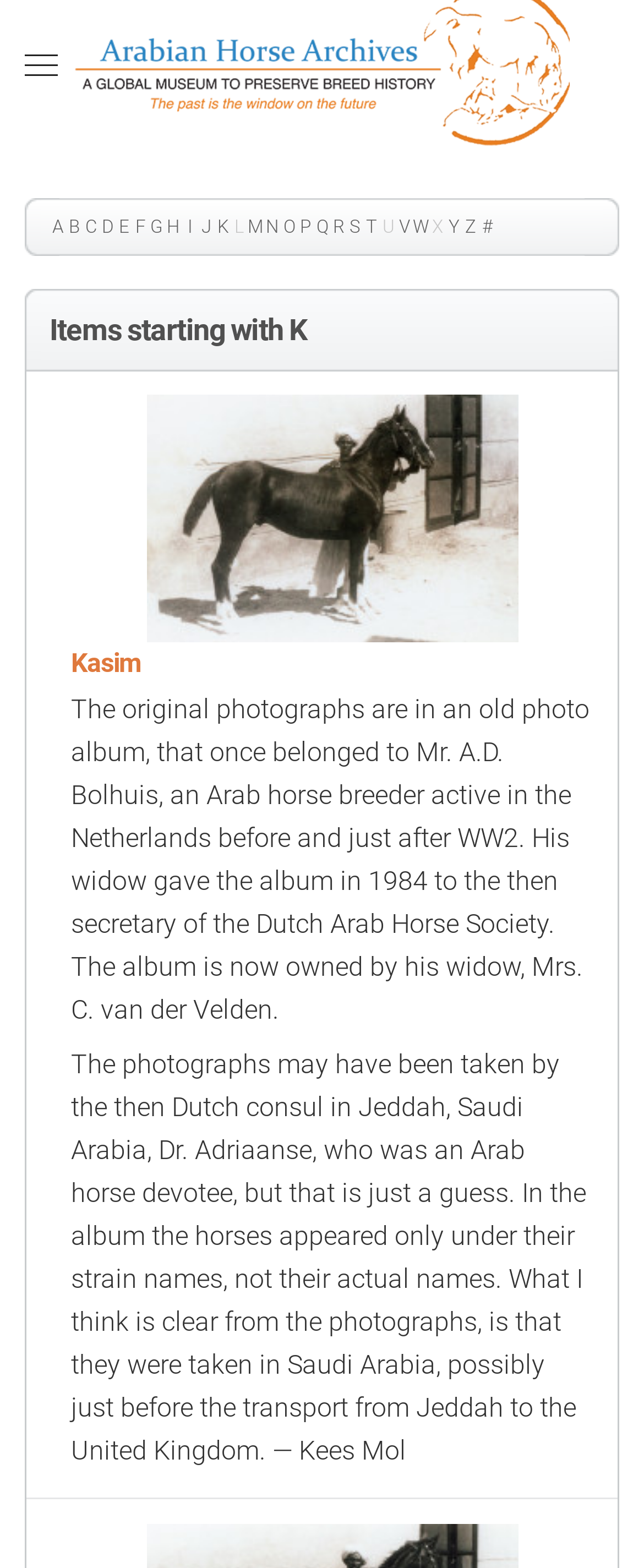Indicate the bounding box coordinates of the clickable region to achieve the following instruction: "Select the 'Kasim' link."

[0.227, 0.319, 0.804, 0.339]